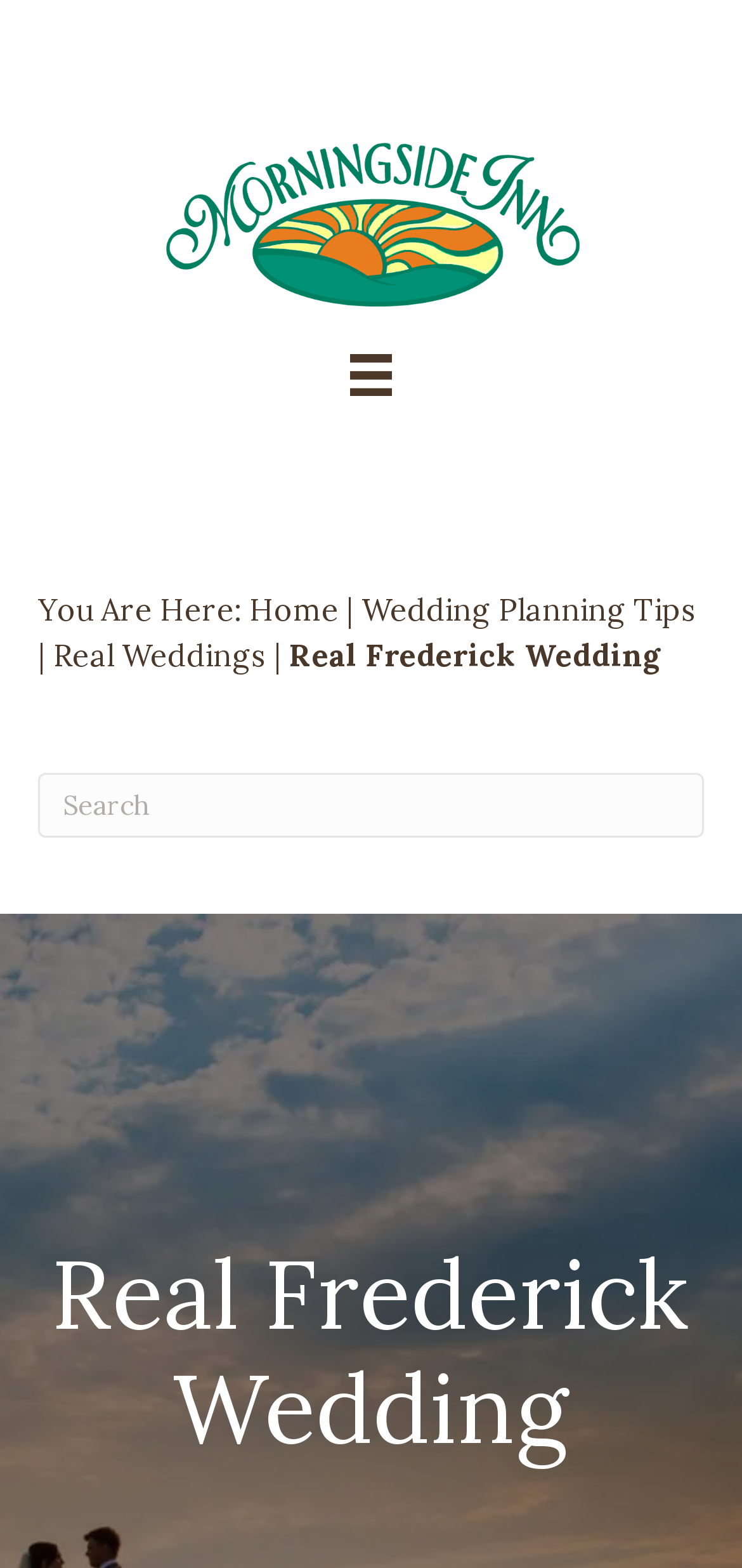What is the text above the search bar?
Using the image, respond with a single word or phrase.

You Are Here: